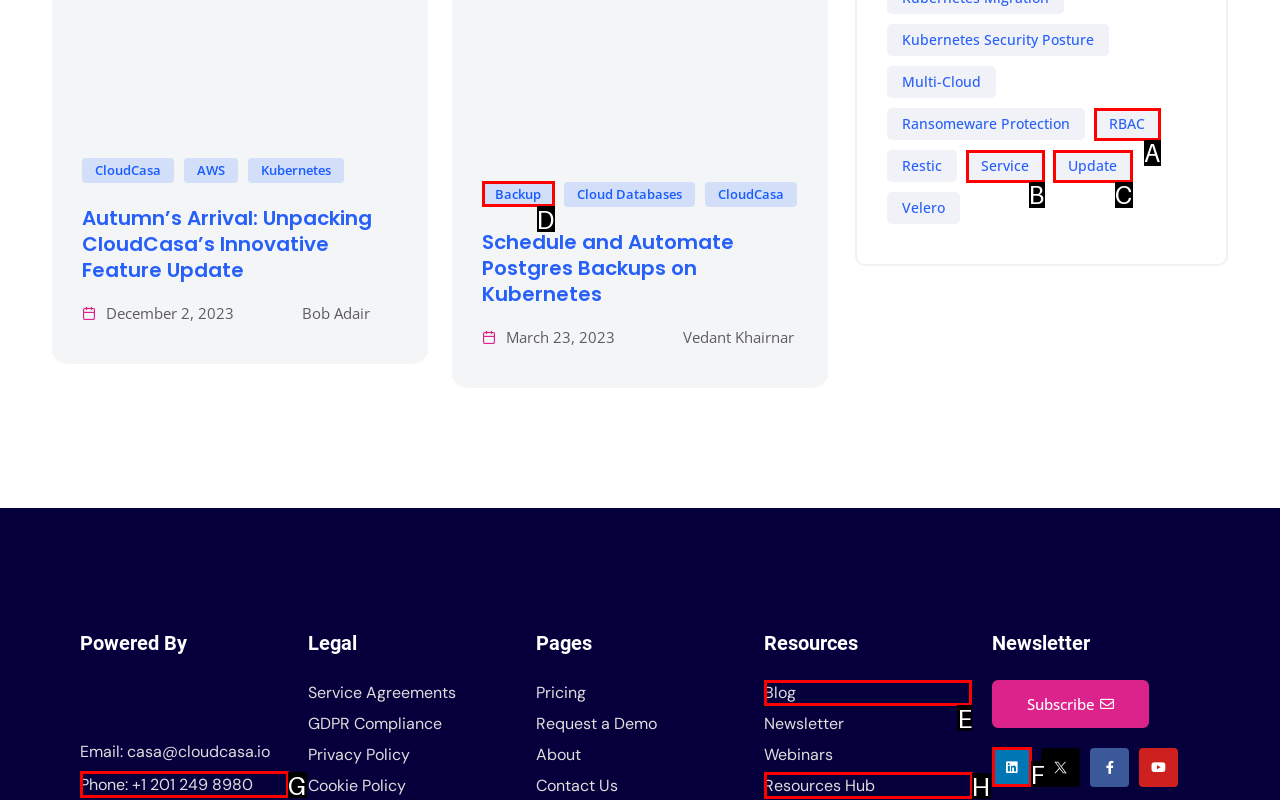Choose the correct UI element to click for this task: Check the blog Answer using the letter from the given choices.

E